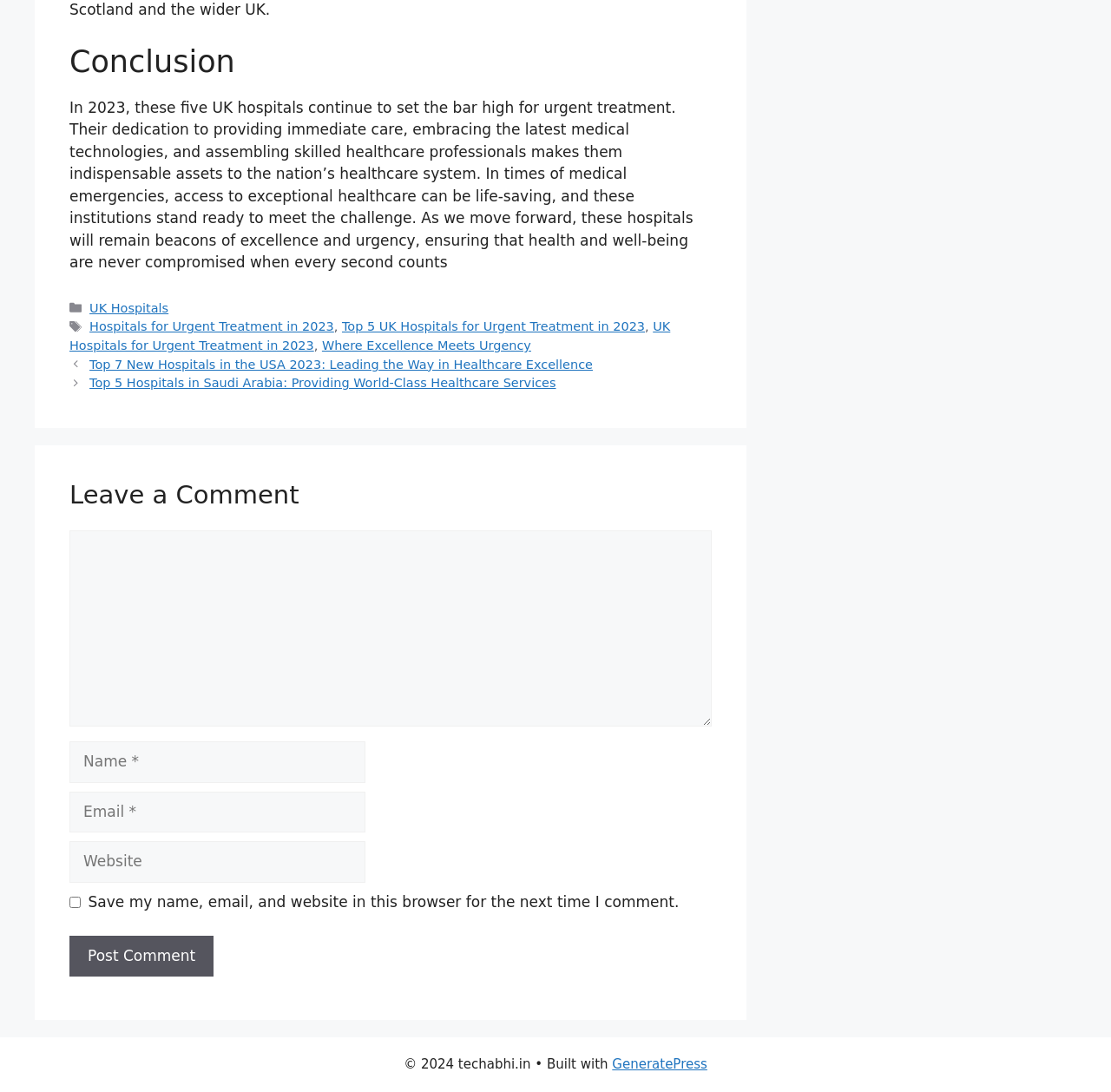Identify the bounding box coordinates of the specific part of the webpage to click to complete this instruction: "Enter a comment".

[0.062, 0.486, 0.641, 0.665]